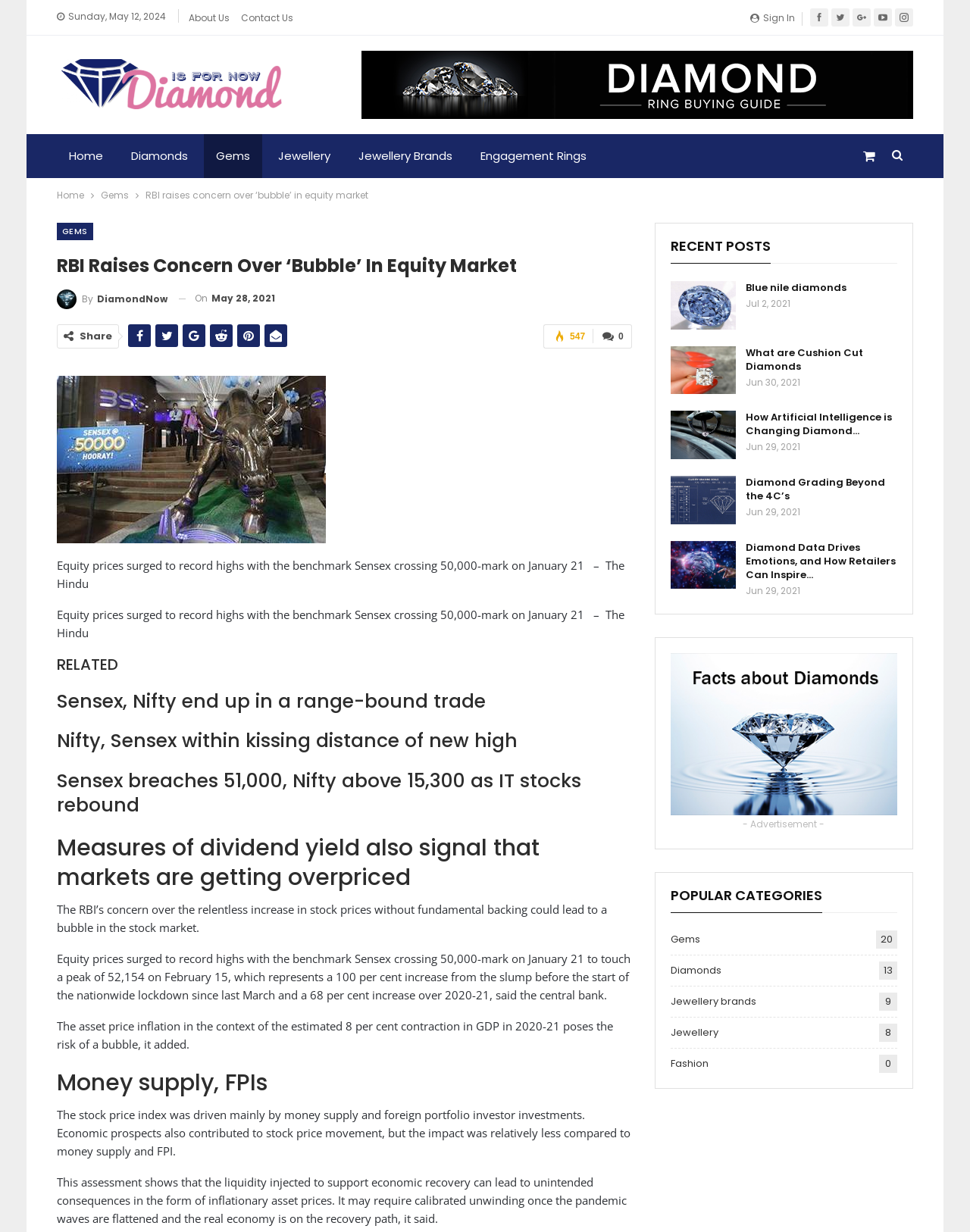Could you determine the bounding box coordinates of the clickable element to complete the instruction: "Click on the 'RBI Raises Concern Over ‘Bubble’ In Equity Market' heading"? Provide the coordinates as four float numbers between 0 and 1, i.e., [left, top, right, bottom].

[0.059, 0.206, 0.651, 0.225]